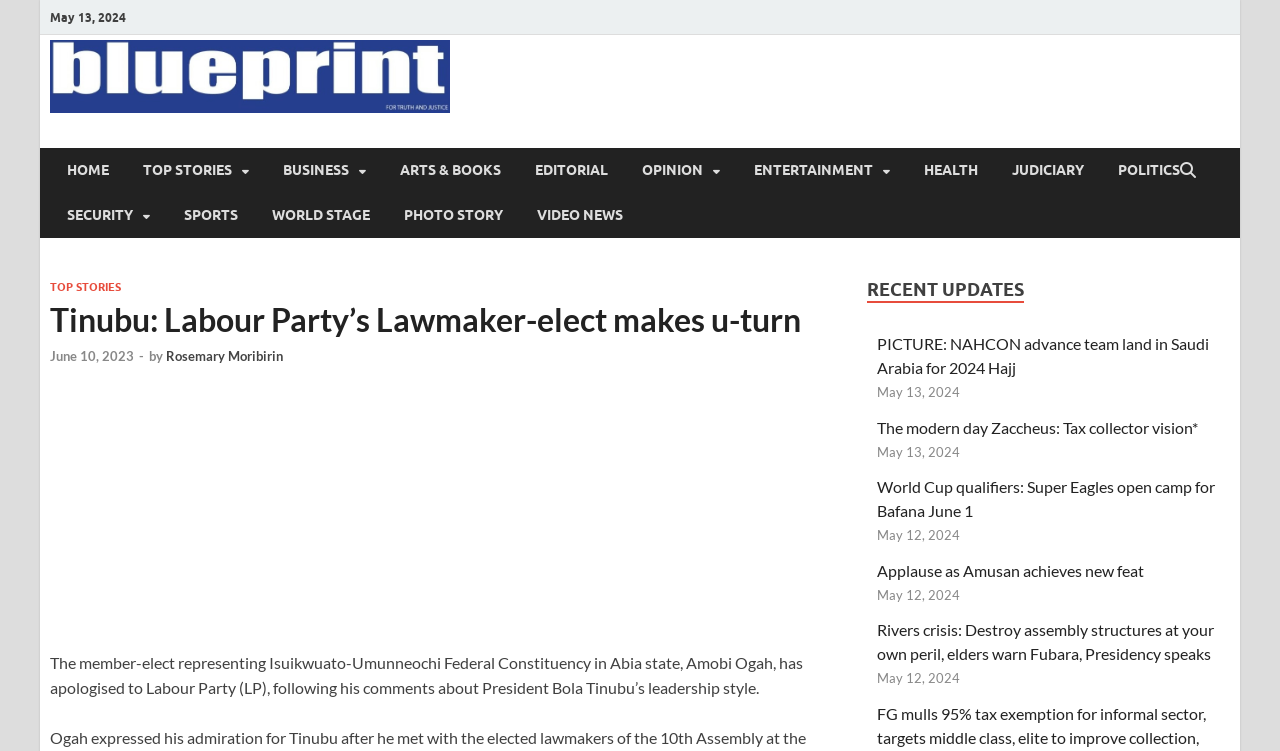Find the bounding box coordinates of the element to click in order to complete the given instruction: "Read the news behind the news on burning National issues."

[0.051, 0.188, 0.791, 0.21]